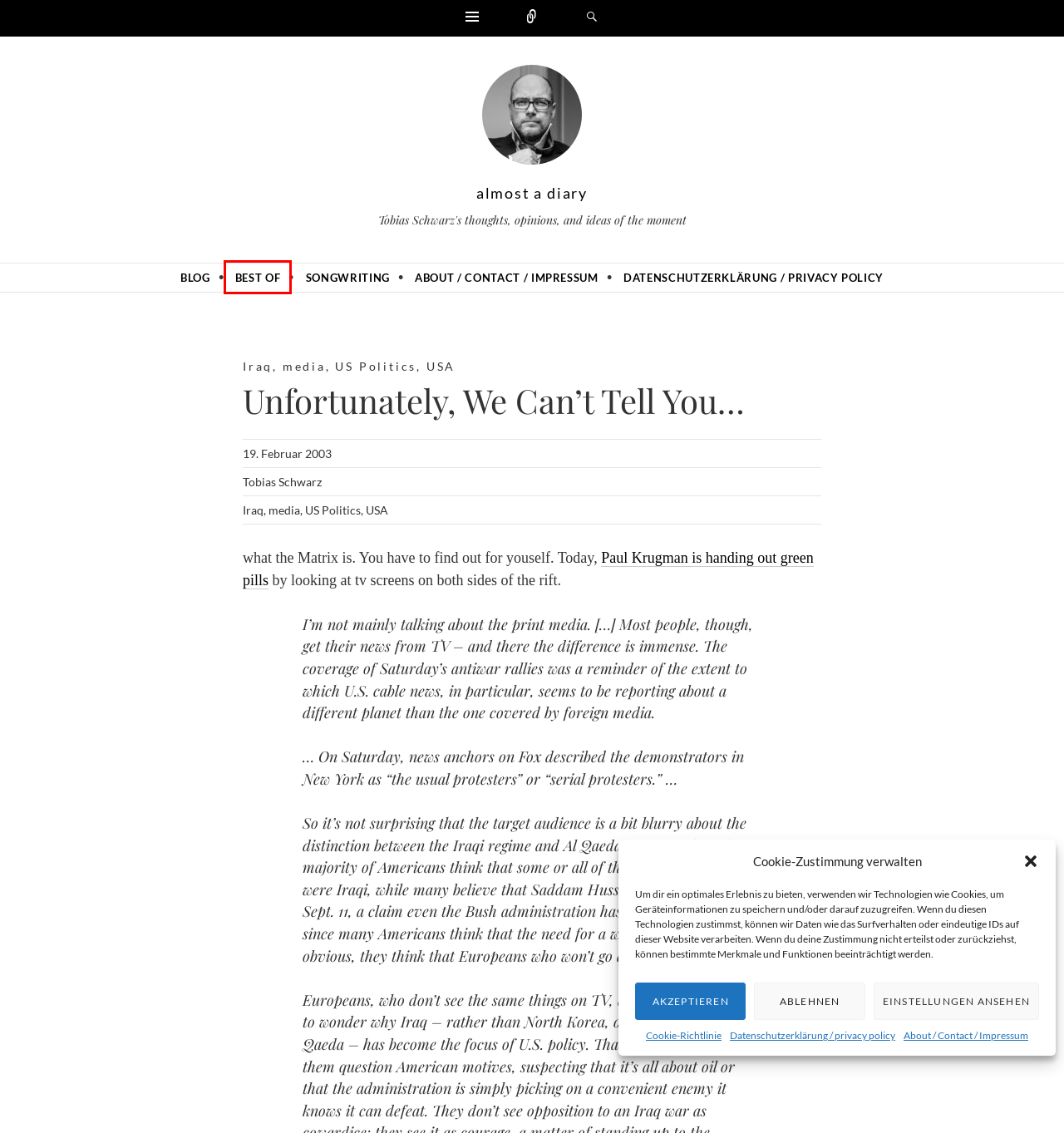Analyze the webpage screenshot with a red bounding box highlighting a UI element. Select the description that best matches the new webpage after clicking the highlighted element. Here are the options:
A. media Archive — almost a diary
B. US Politics Archive — almost a diary
C. songwriting Archive — almost a diary
D. Blog Tool, Publishing Platform, and CMS – WordPress.org
E. compulsory reading Archive — almost a diary
F. Iraq Archive — almost a diary
G. USA Archive — almost a diary
H. Cookie-Richtlinie (EU) — almost a diary

E